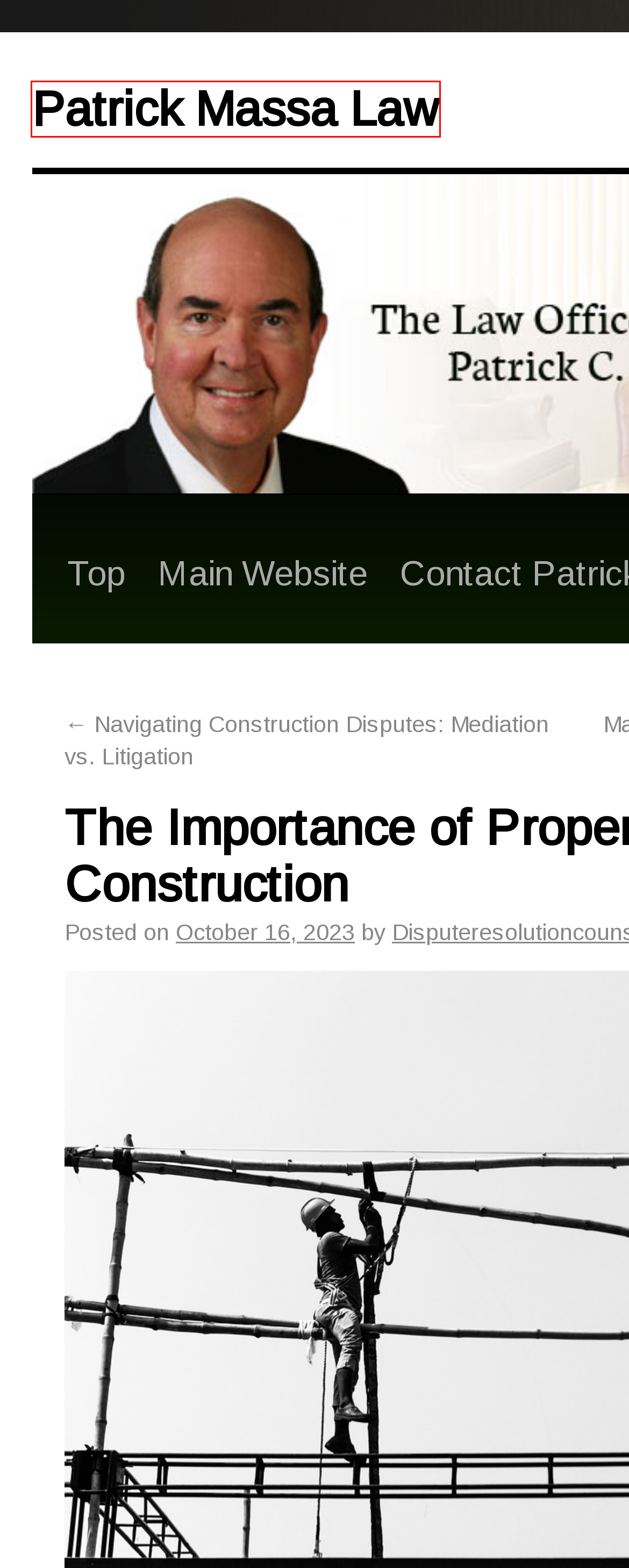You have a screenshot of a webpage with a red bounding box around a UI element. Determine which webpage description best matches the new webpage that results from clicking the element in the bounding box. Here are the candidates:
A. Powers | Patrick Massa Law
B. Common Ground | Patrick Massa Law
C. Navigating Construction Disputes: Mediation vs. Litigation | Patrick Massa Law
D. 2011  November | Patrick Massa Law
E. Messages | Patrick Massa Law
F. Reasoning | Patrick Massa Law
G. Patrick Massa Law
H. Patrick C. Massa, Public Attorney

G